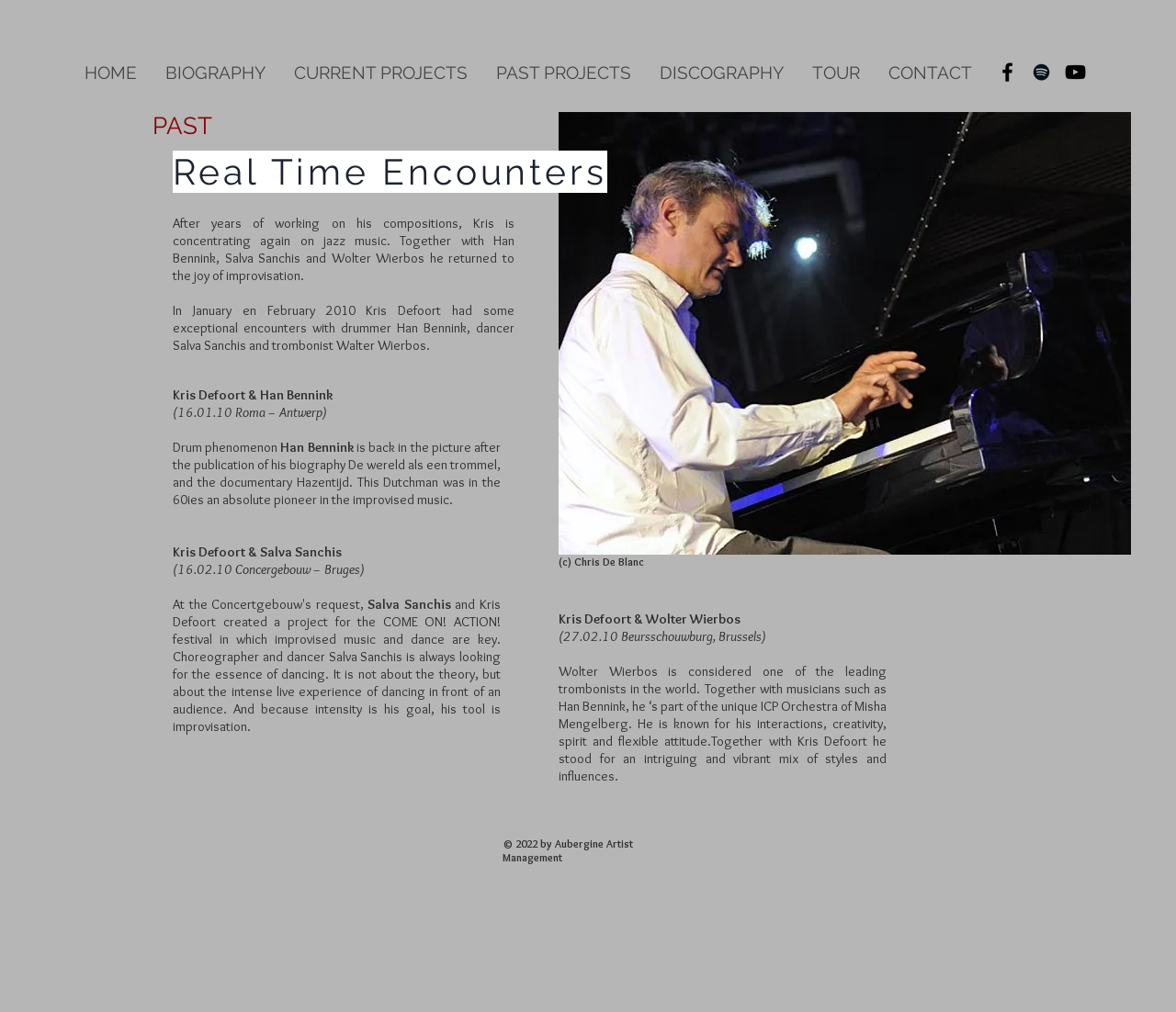Provide the bounding box coordinates for the area that should be clicked to complete the instruction: "Click on DISCOGRAPHY".

[0.548, 0.061, 0.678, 0.083]